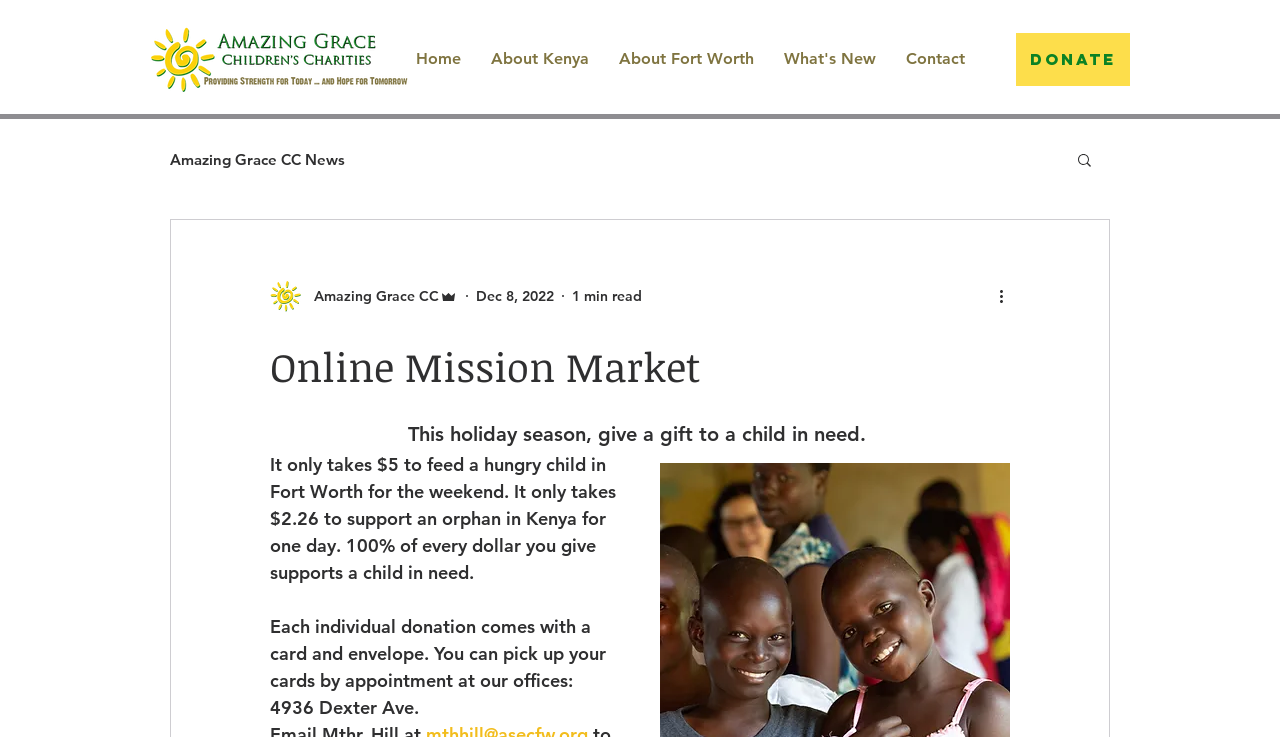What is the name of the organization?
Give a one-word or short-phrase answer derived from the screenshot.

Amazing Grace CC